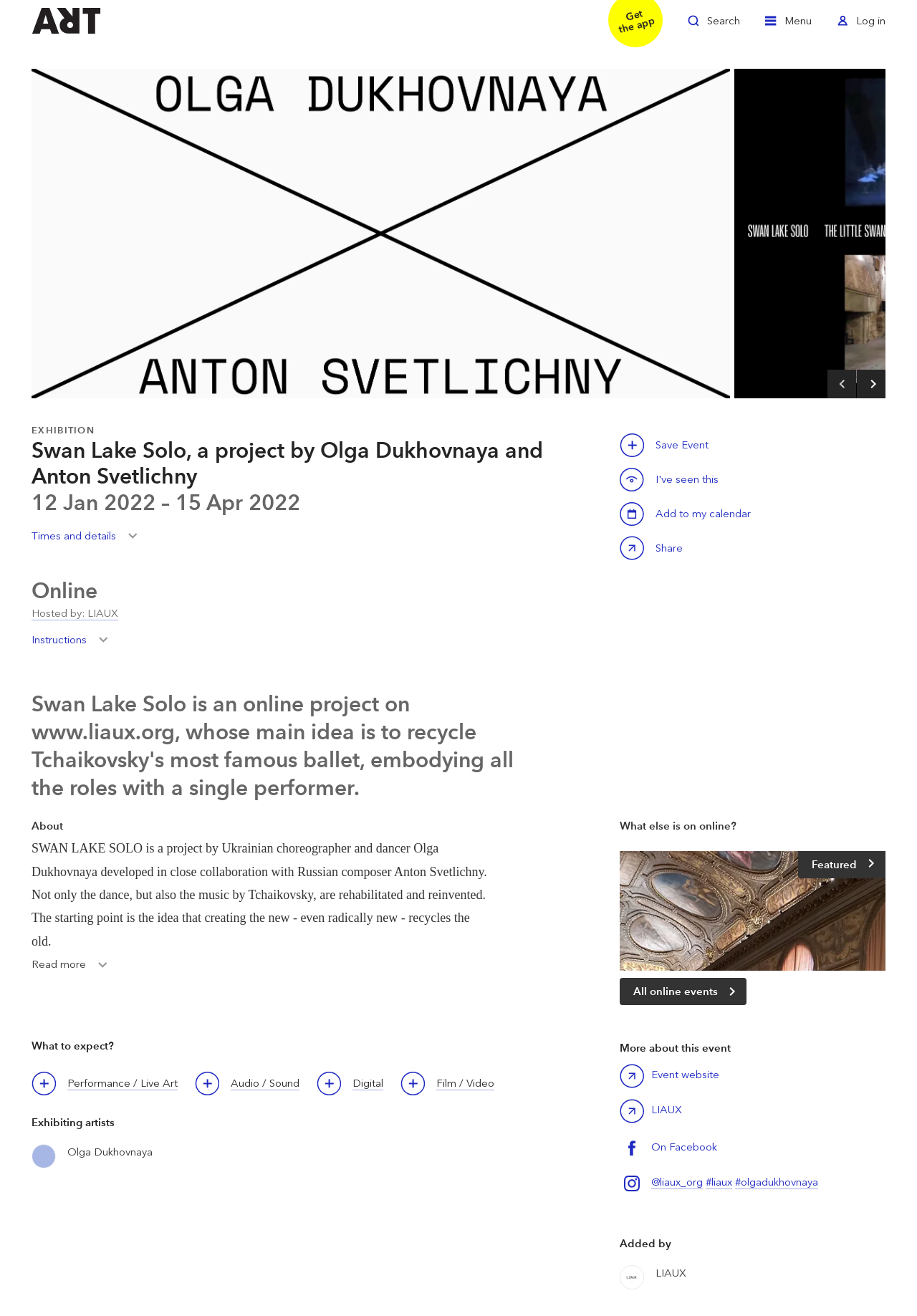Could you indicate the bounding box coordinates of the region to click in order to complete this instruction: "Read more".

[0.034, 0.726, 0.125, 0.747]